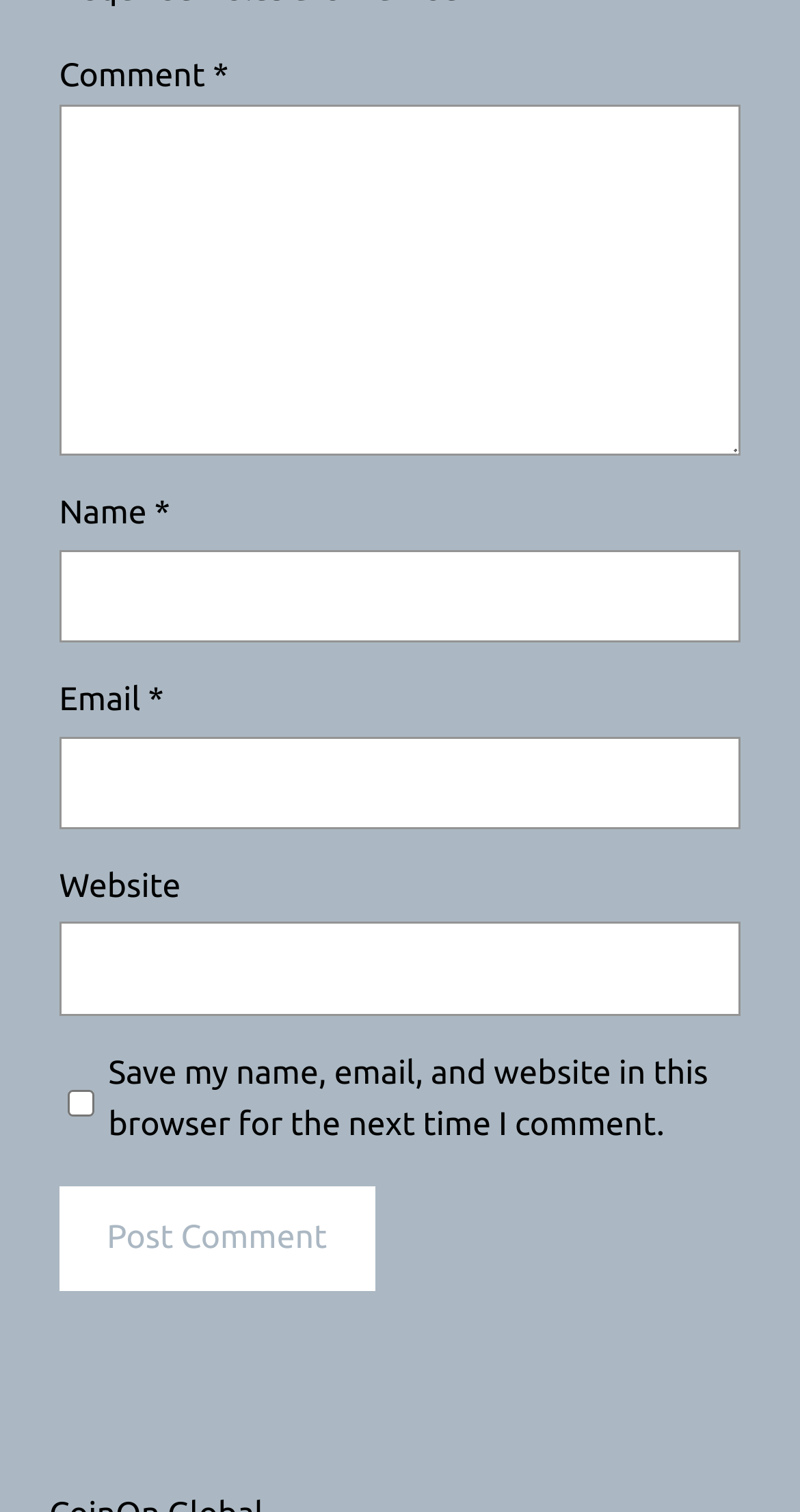Please predict the bounding box coordinates (top-left x, top-left y, bottom-right x, bottom-right y) for the UI element in the screenshot that fits the description: parent_node: Email * aria-describedby="email-notes" name="email"

[0.074, 0.487, 0.926, 0.548]